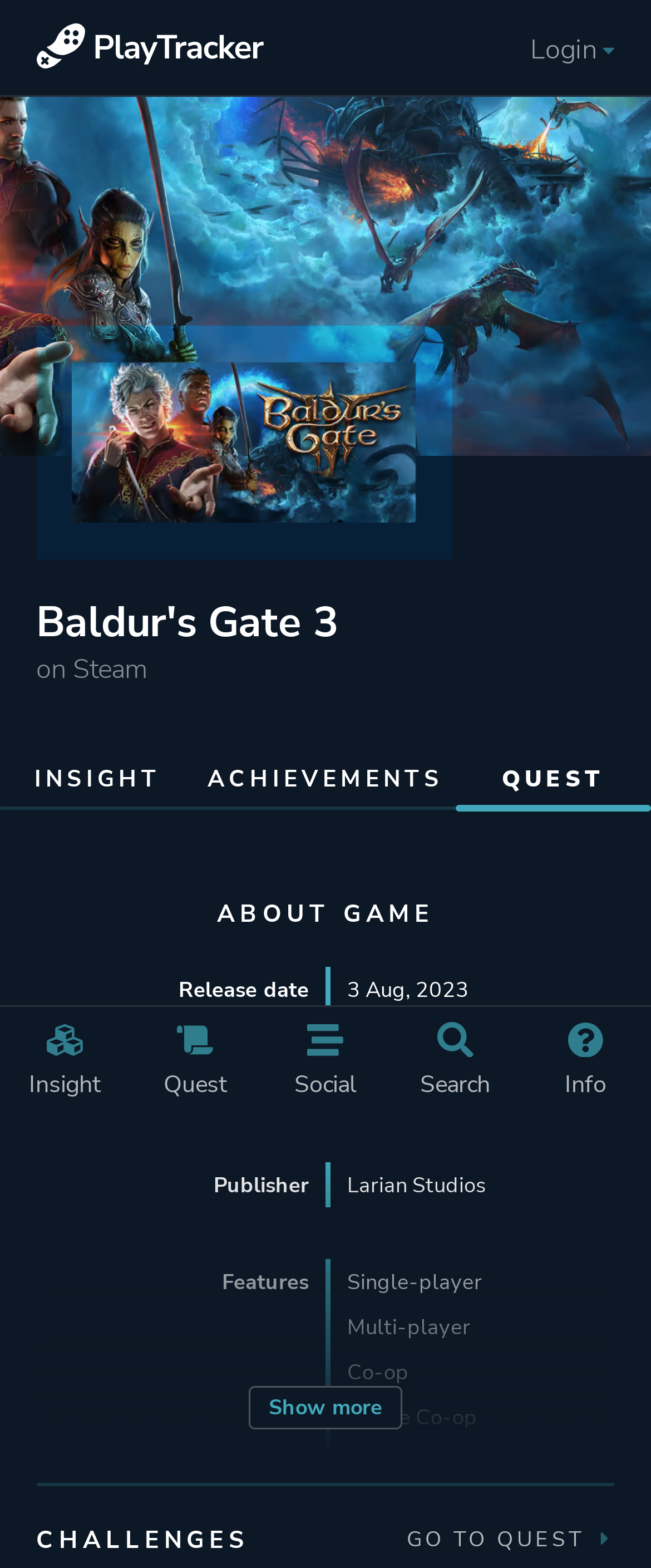Identify the bounding box coordinates of the clickable section necessary to follow the following instruction: "View Baldur's Gate 3 cover image". The coordinates should be presented as four float numbers from 0 to 1, i.e., [left, top, right, bottom].

[0.0, 0.0, 1.0, 0.291]